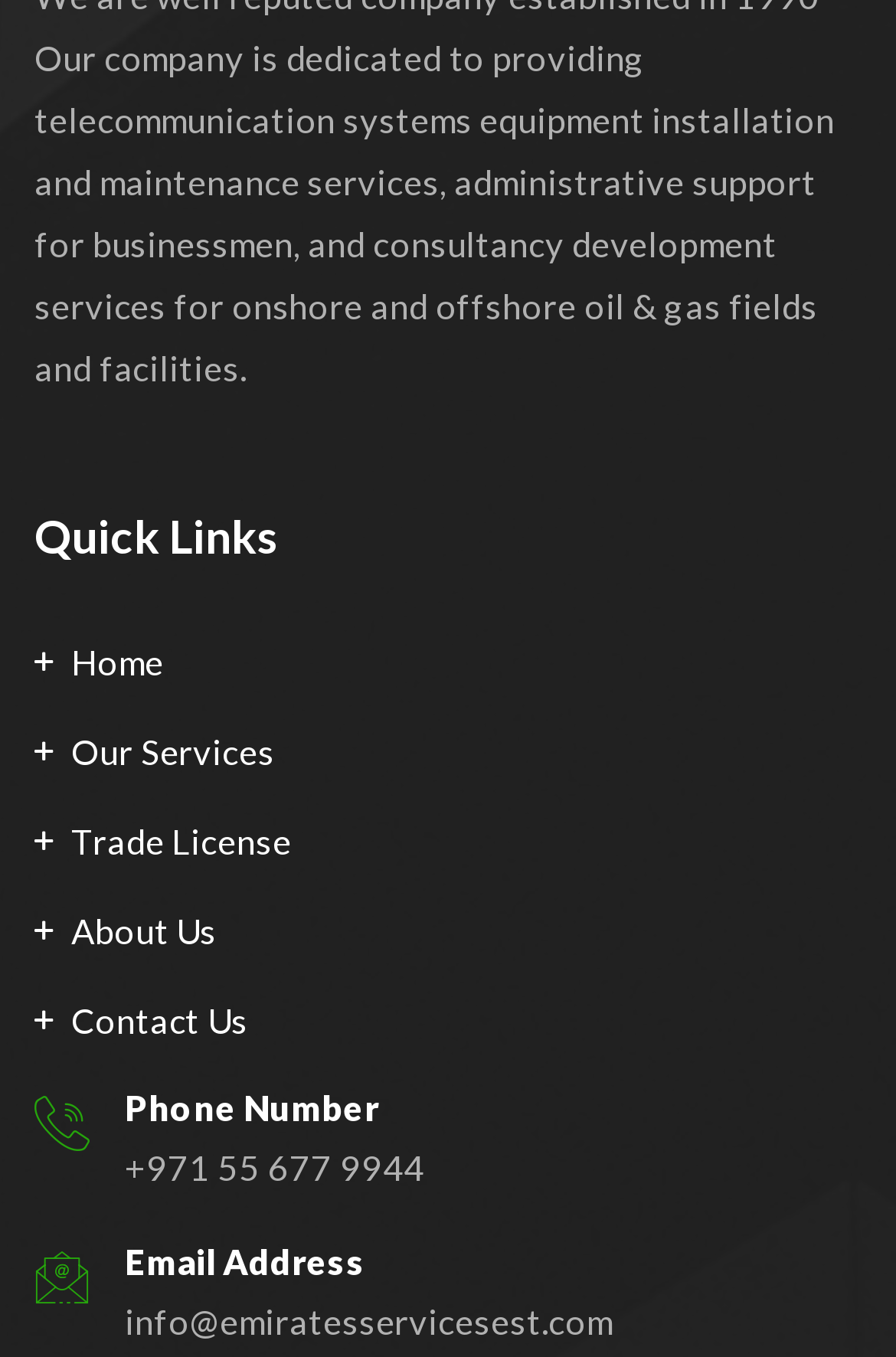Identify the bounding box coordinates for the UI element described by the following text: "Trade License". Provide the coordinates as four float numbers between 0 and 1, in the format [left, top, right, bottom].

[0.038, 0.597, 0.325, 0.643]